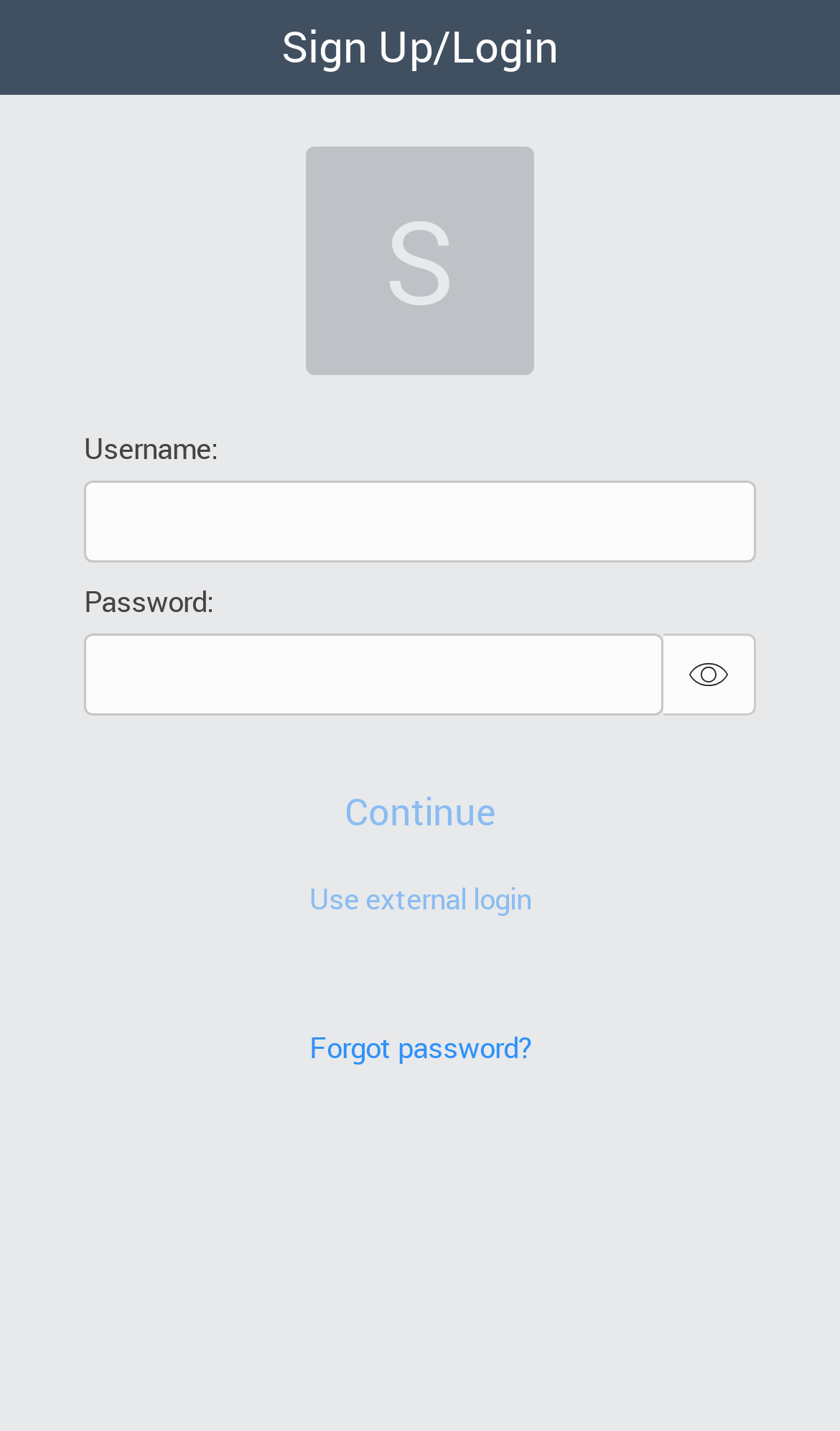Refer to the element description Forgot password? and identify the corresponding bounding box in the screenshot. Format the coordinates as (top-left x, top-left y, bottom-right x, bottom-right y) with values in the range of 0 to 1.

[0.353, 0.717, 0.647, 0.749]